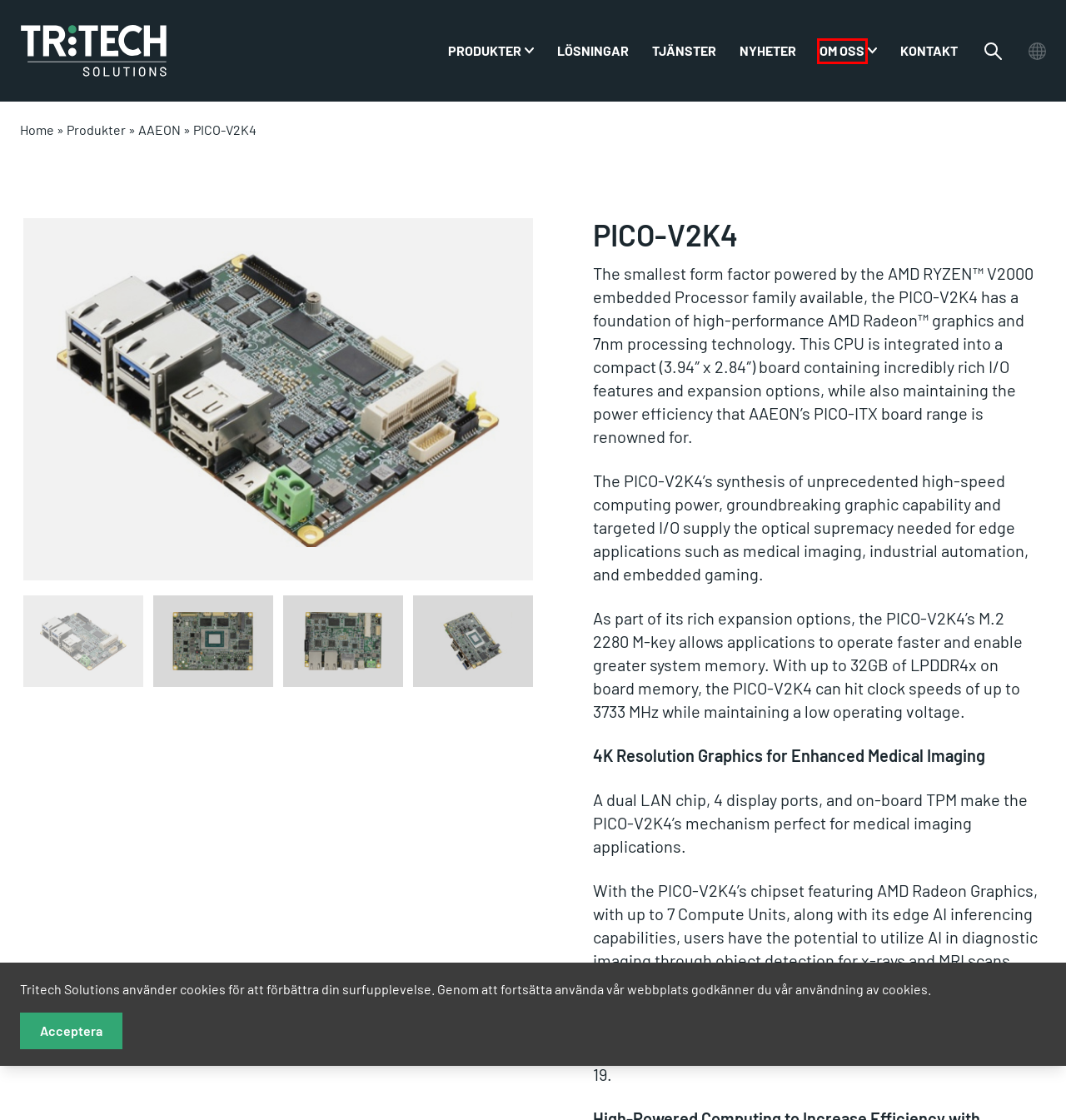Consider the screenshot of a webpage with a red bounding box around an element. Select the webpage description that best corresponds to the new page after clicking the element inside the red bounding box. Here are the candidates:
A. Kontakt - Tritech
B. Uppförandekod - Tritech
C. Hemsida - Tritech
D. Om oss - Tritech
E. Historik - Tritech
F. Standards - Tritech
G. Kvalitet & Miljö - Tritech
H. Lösningar - Tritech

D